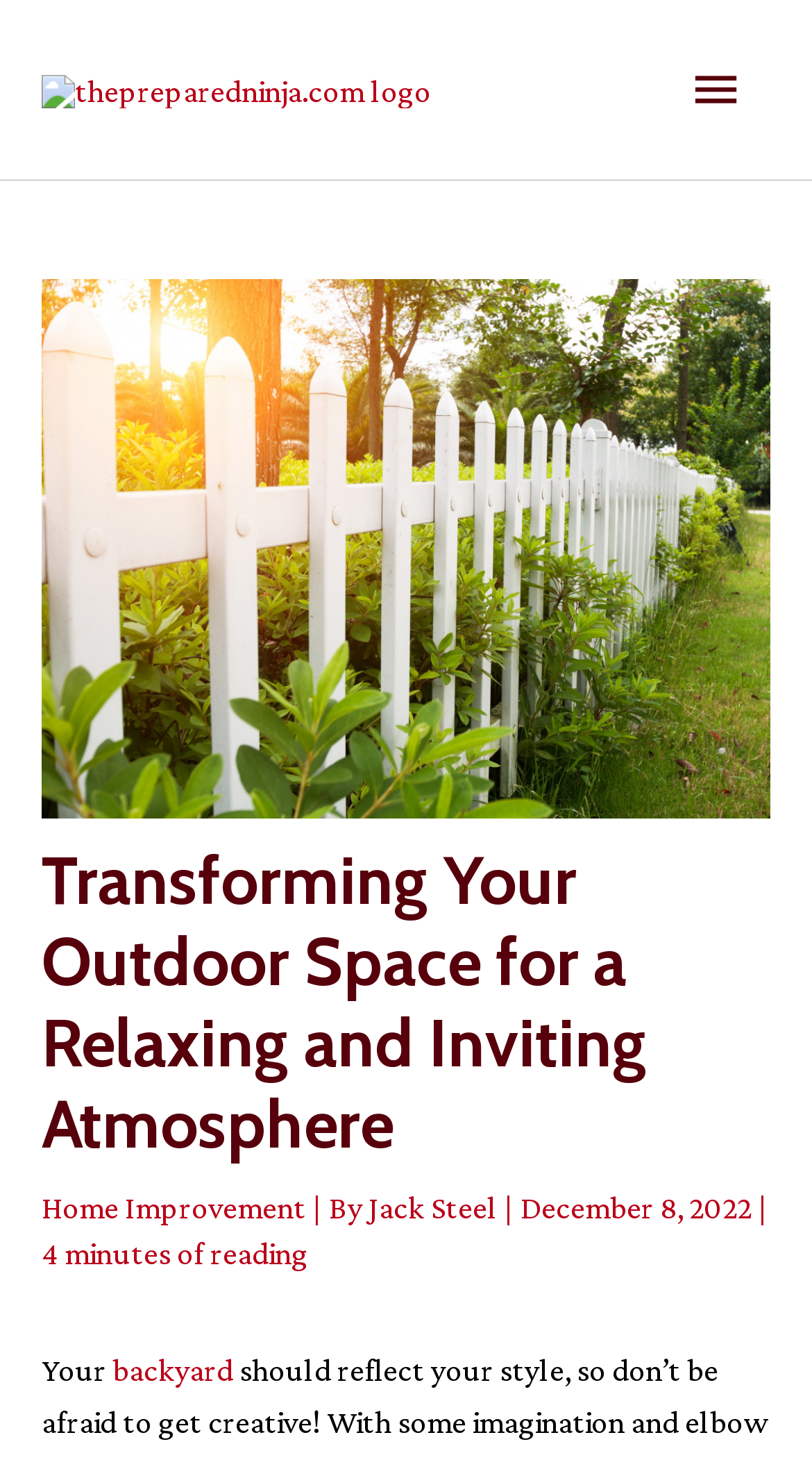Give a detailed account of the webpage, highlighting key information.

The webpage is about personalizing and customizing one's backyard, with a focus on creating a relaxing and inviting atmosphere. At the top left corner, there is a logo of "thepreparedninja.com" accompanied by a link. On the top right corner, there is a main menu button that, when expanded, controls the primary menu.

Below the logo, there is a large image of a country-style wooden fence, which takes up most of the top section of the page. Above the image, there is a heading that reads "Transforming Your Outdoor Space for a Relaxing and Inviting Atmosphere". 

To the right of the image, there are several links and text elements. There is a link to "Home Improvement", followed by the text "By" and a link to the author "Jack Steel". Next to these elements, there is a date "December 8, 2022" and a text indicating the reading time "4 minutes of reading".

At the very bottom of the page, there is a sentence starting with "Your" and followed by a link to "backyard", which is likely a call-to-action or a teaser to encourage readers to explore more about customizing their backyard.